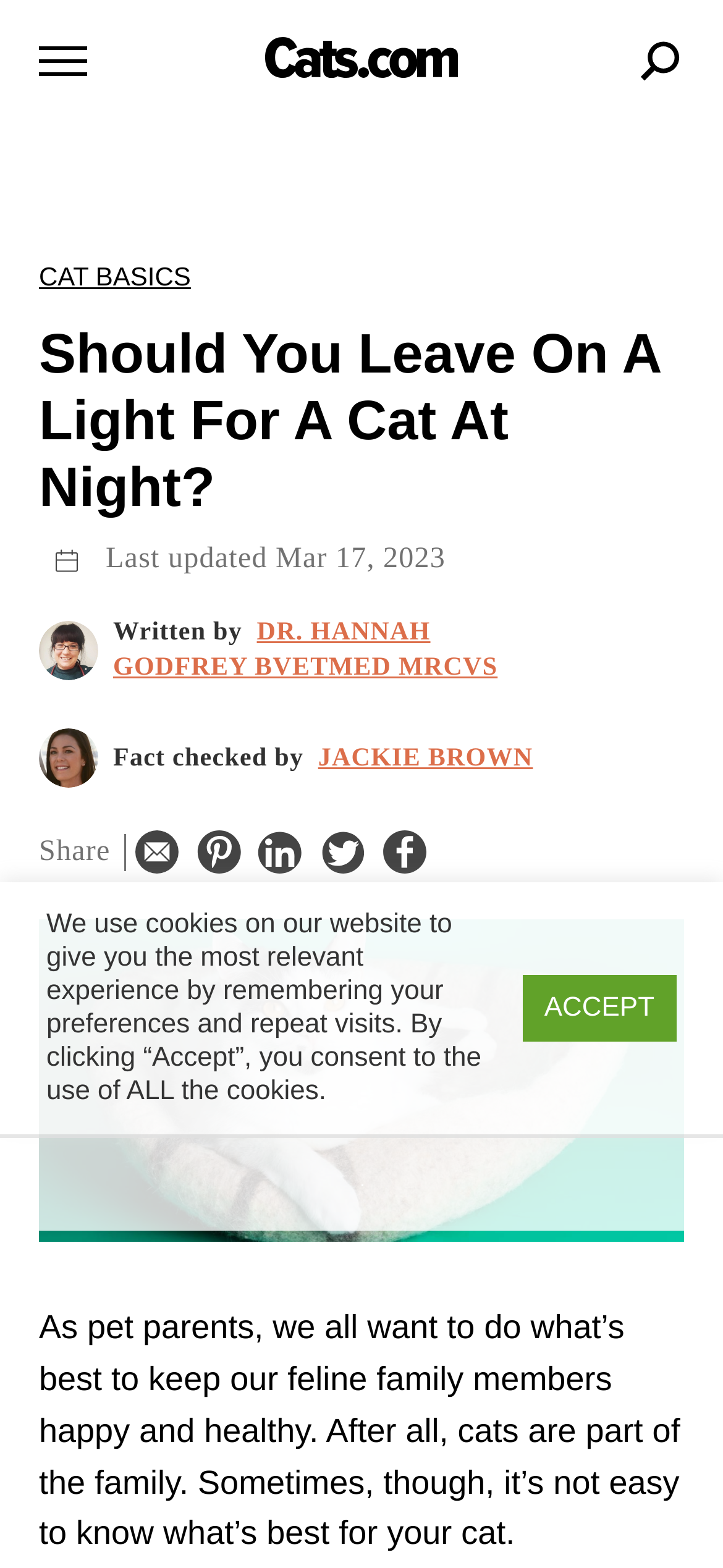Please mark the bounding box coordinates of the area that should be clicked to carry out the instruction: "Click the 'Cats.com' link".

[0.367, 0.032, 0.633, 0.059]